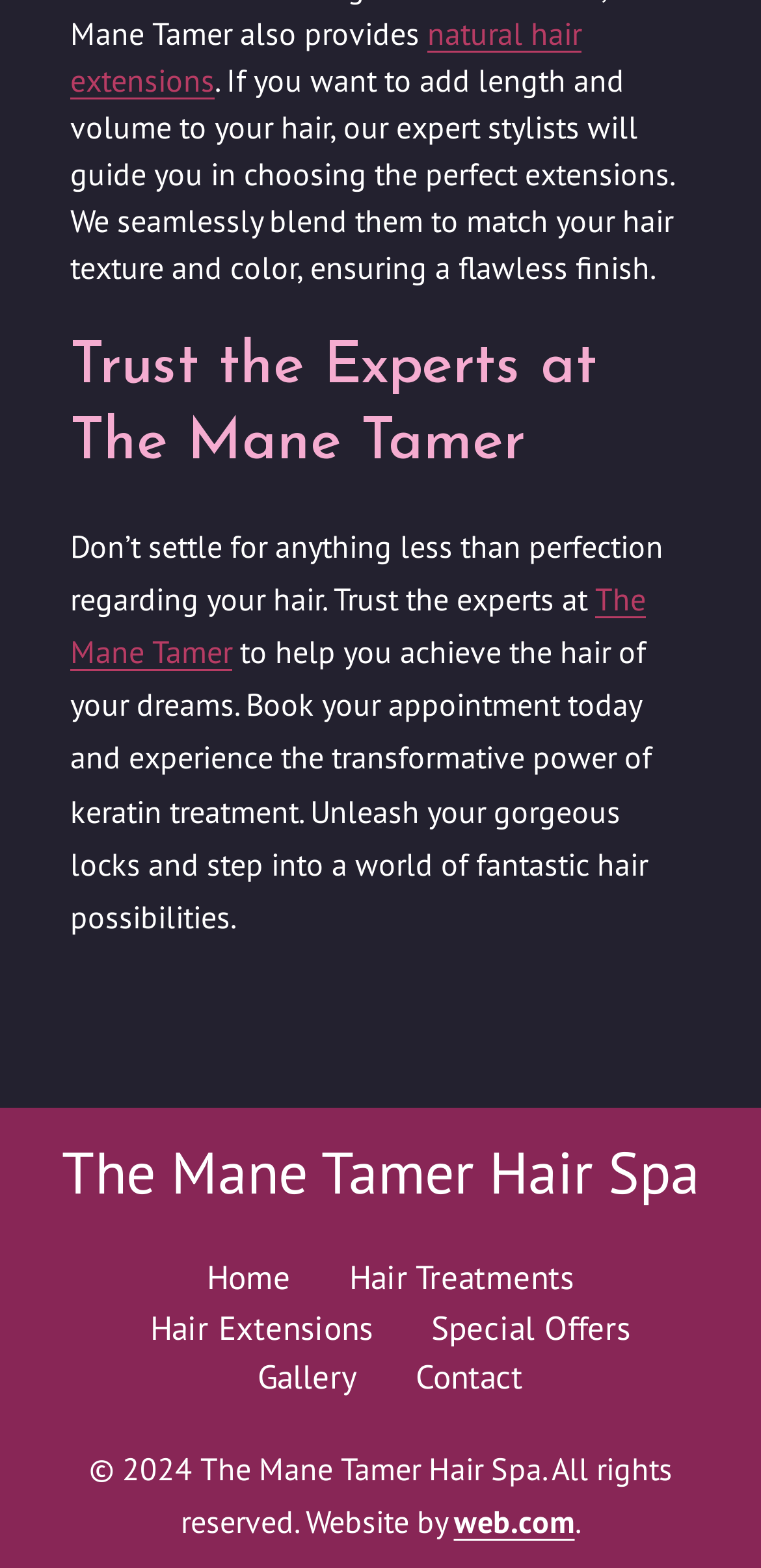Please identify the bounding box coordinates of the element that needs to be clicked to execute the following command: "Check 'Gallery'". Provide the bounding box using four float numbers between 0 and 1, formatted as [left, top, right, bottom].

[0.313, 0.863, 0.47, 0.895]